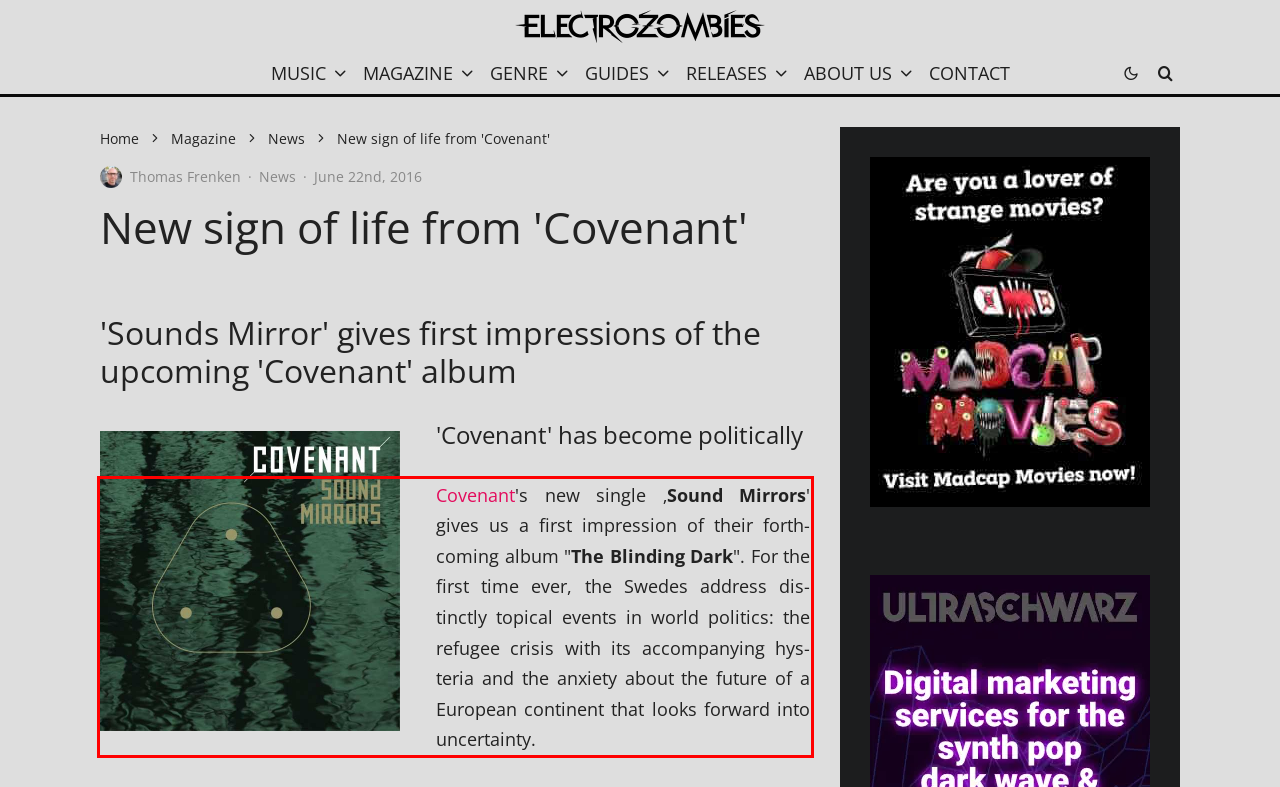Within the screenshot of the webpage, there is a red rectangle. Please recognize and generate the text content inside this red bounding box.

Covenant's new single ‚Sound Mirrors' gives us a first impres­sion of their forth­com­ing album "The Blinding Dark". For the first time ever, the Swedes address dis­tinctly top­ic­al events in world polit­ics: the refugee crisis with its accom­pa­ny­ing hys­teria and the anxi­ety about the future of a European con­tin­ent that looks for­ward into uncertainty.